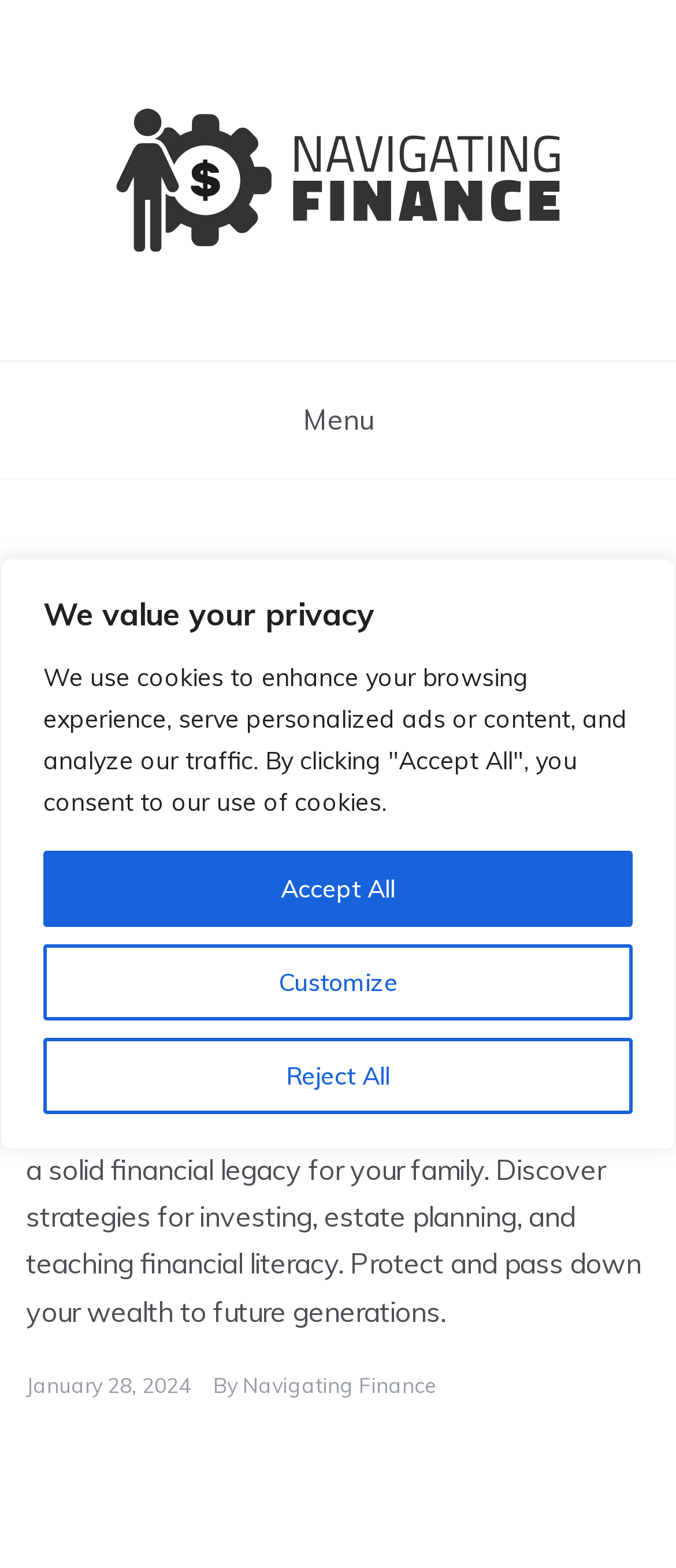Identify the bounding box coordinates of the area that should be clicked in order to complete the given instruction: "View the latest post". The bounding box coordinates should be four float numbers between 0 and 1, i.e., [left, top, right, bottom].

[0.038, 0.875, 0.282, 0.891]